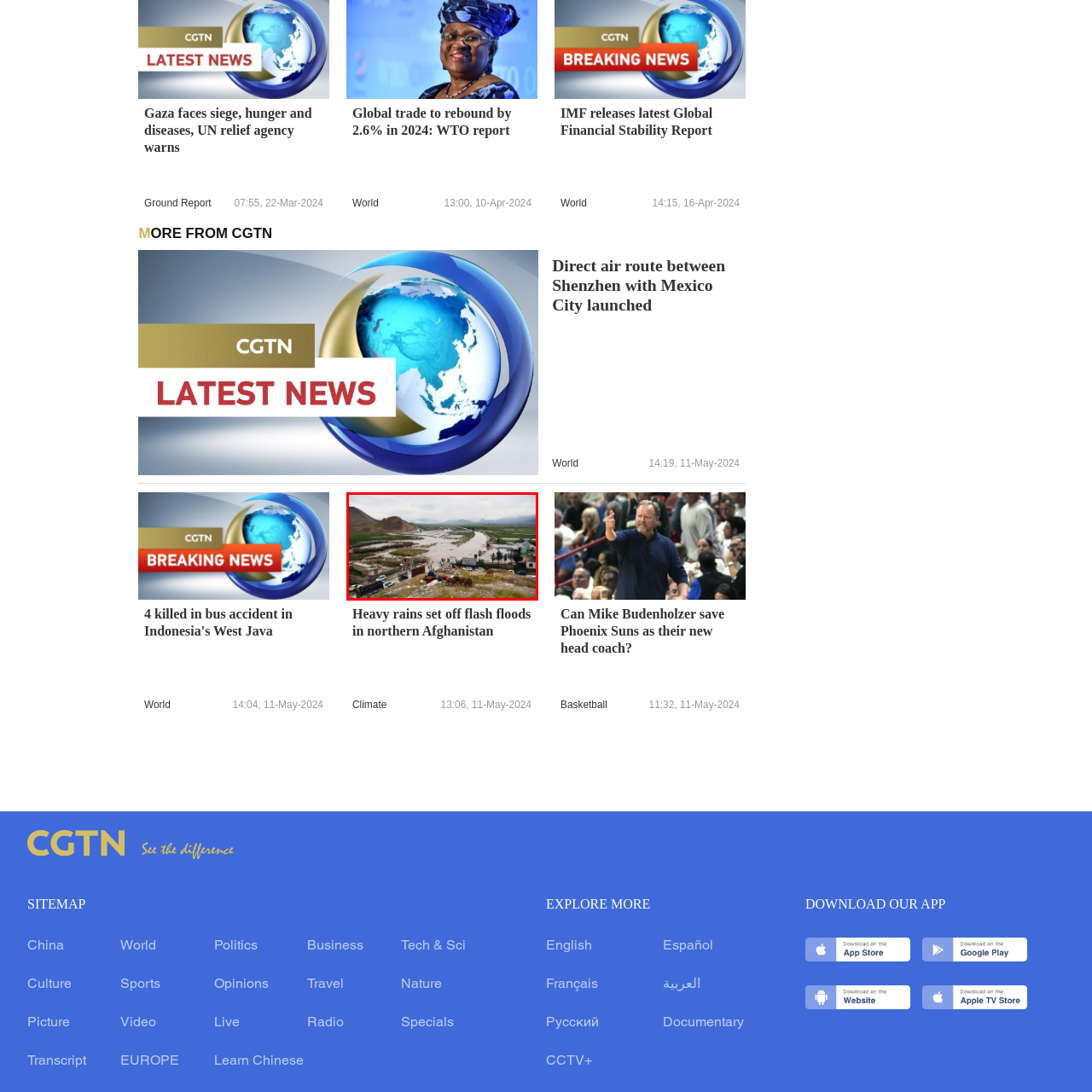What is the mood conveyed by the image?  
Carefully review the image highlighted by the red outline and respond with a comprehensive answer based on the image's content.

The caption describes the atmosphere of the image as scenic yet somber, which suggests that the image conveys a sense of sadness and seriousness due to the flooding and its impact on the community.